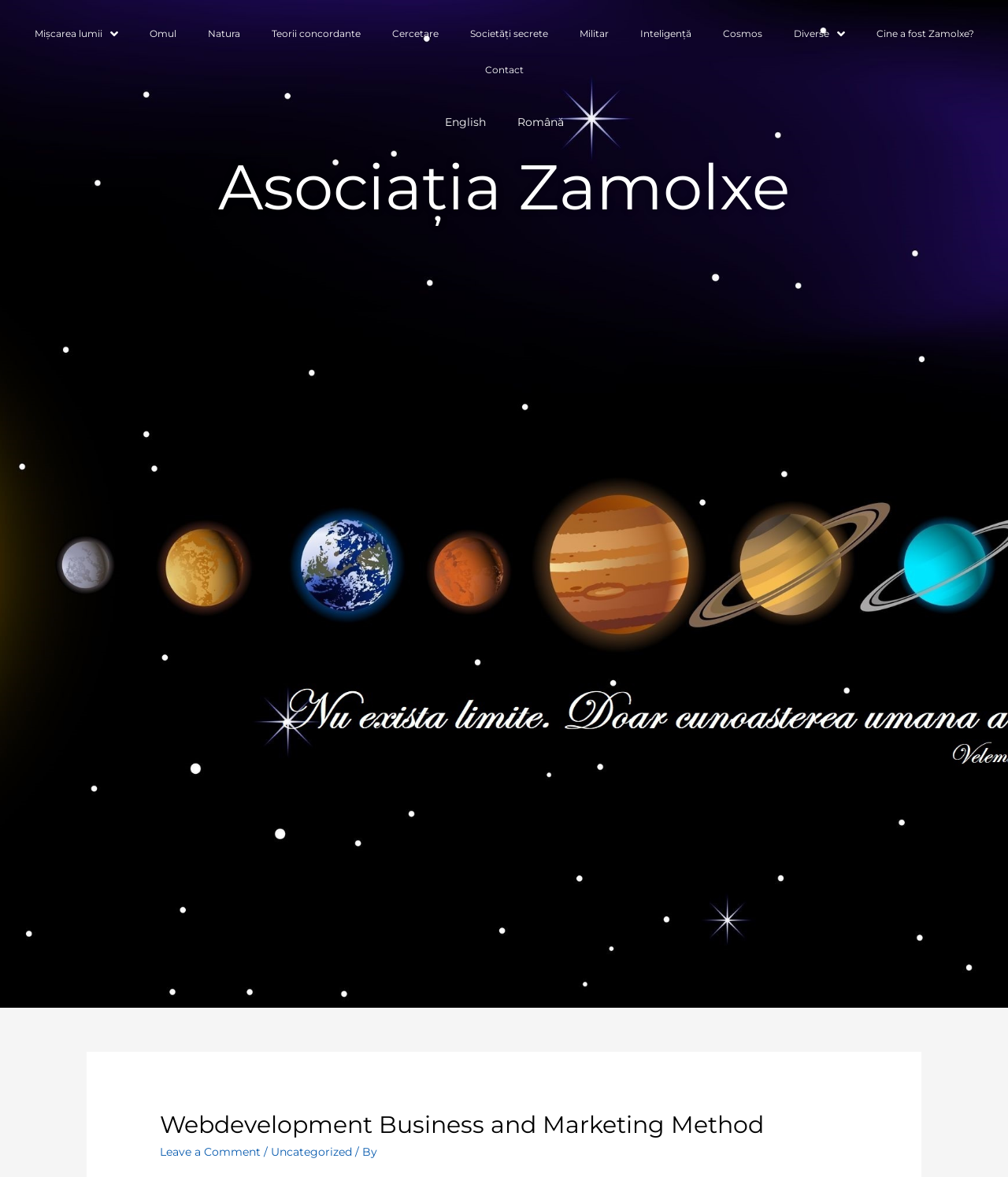How many language options are there?
Answer the question based on the image using a single word or a brief phrase.

2